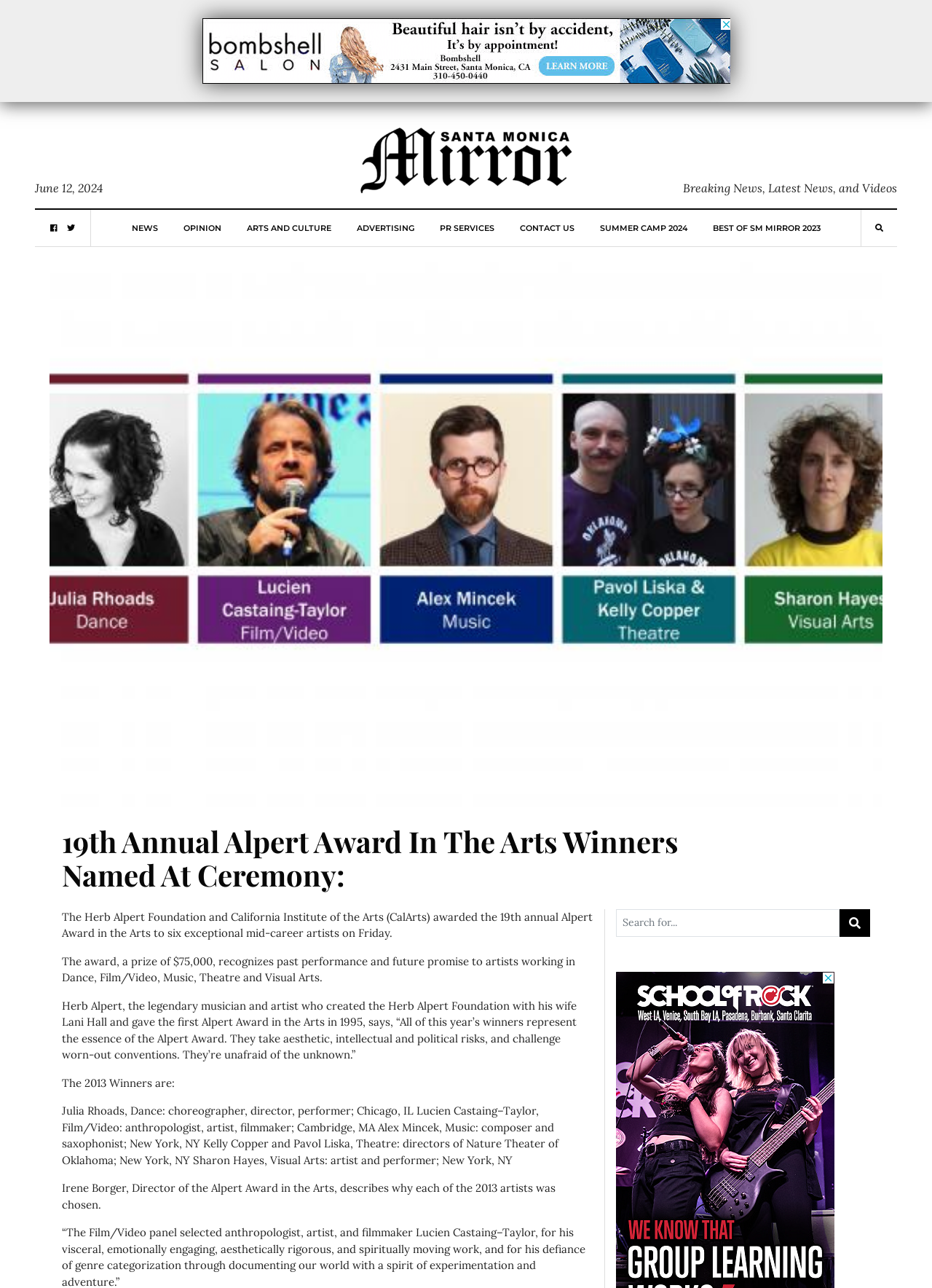Identify the bounding box coordinates of the clickable section necessary to follow the following instruction: "Click the 'CONTACT US' link". The coordinates should be presented as four float numbers from 0 to 1, i.e., [left, top, right, bottom].

[0.557, 0.163, 0.616, 0.191]